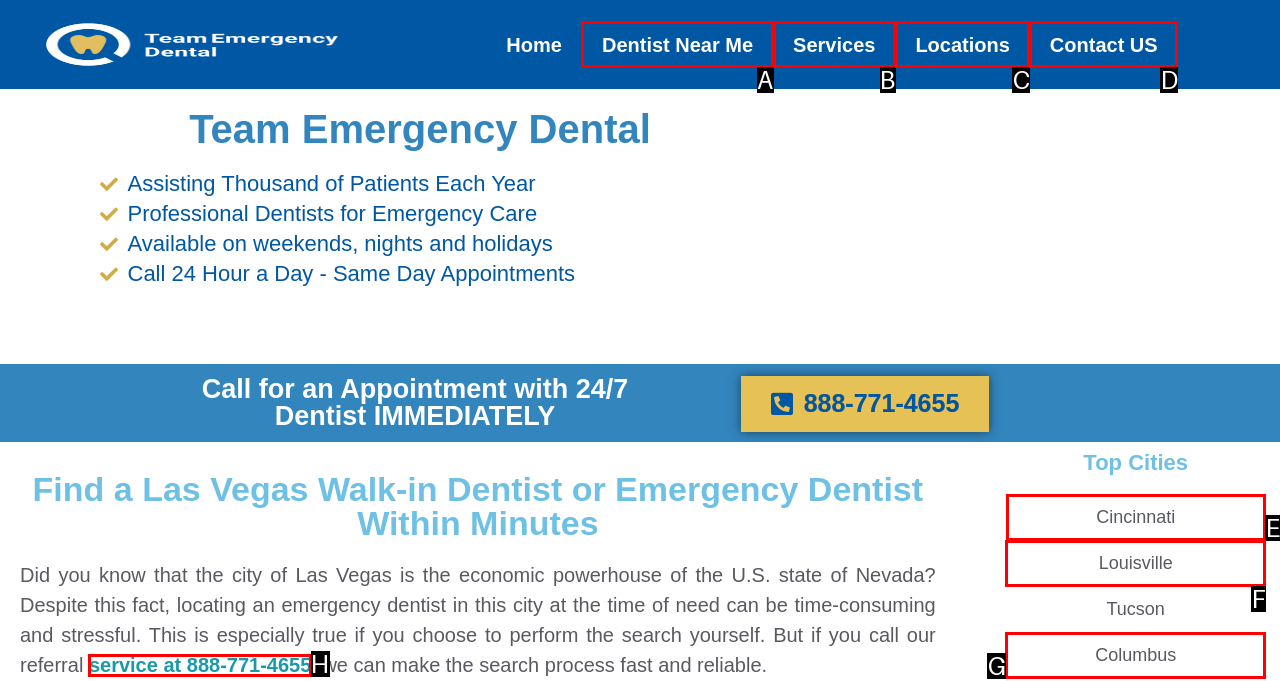To execute the task: Visit the Cincinnati page, which one of the highlighted HTML elements should be clicked? Answer with the option's letter from the choices provided.

E